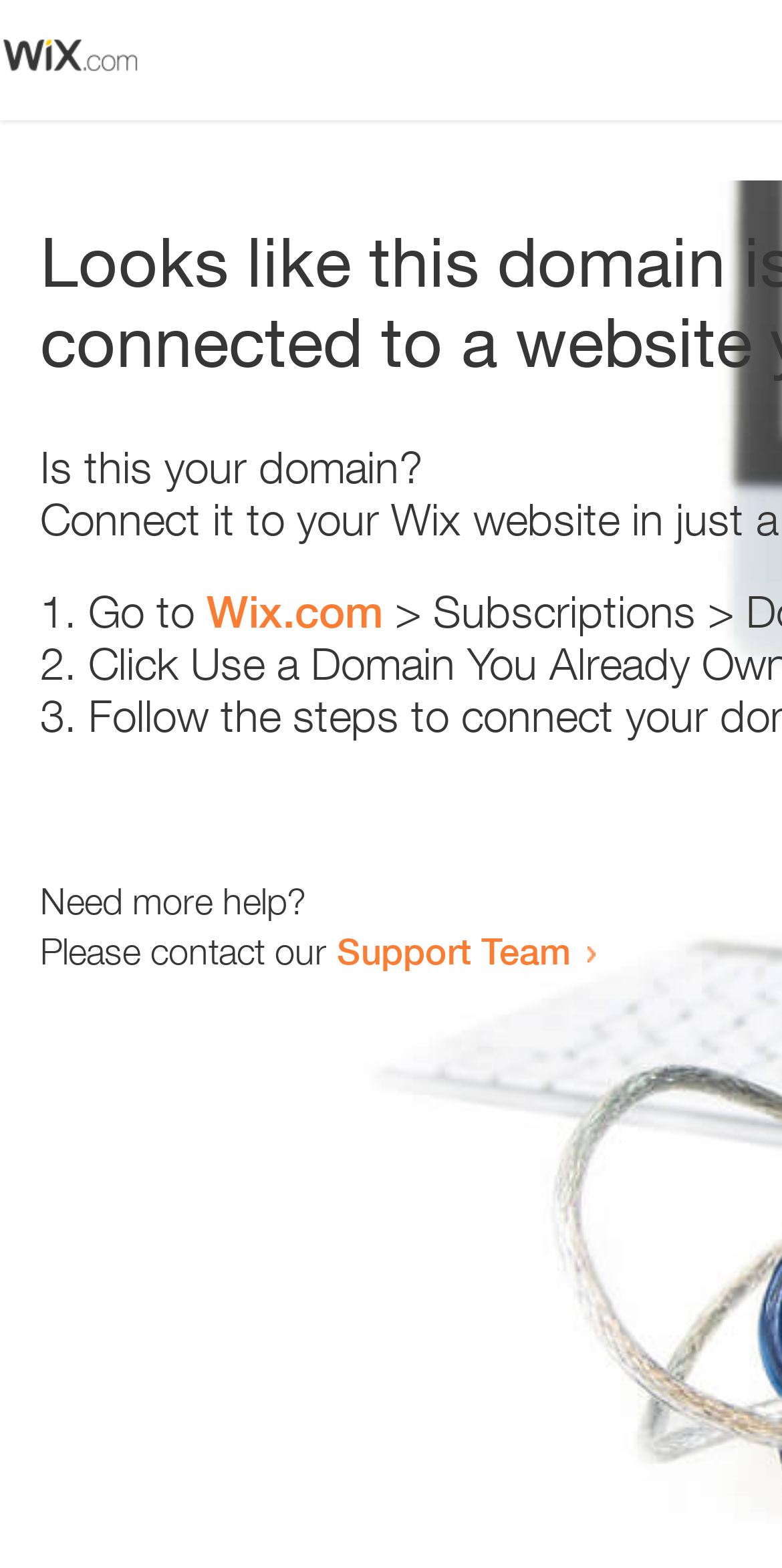Using the description "Support Team", predict the bounding box of the relevant HTML element.

[0.431, 0.592, 0.731, 0.62]